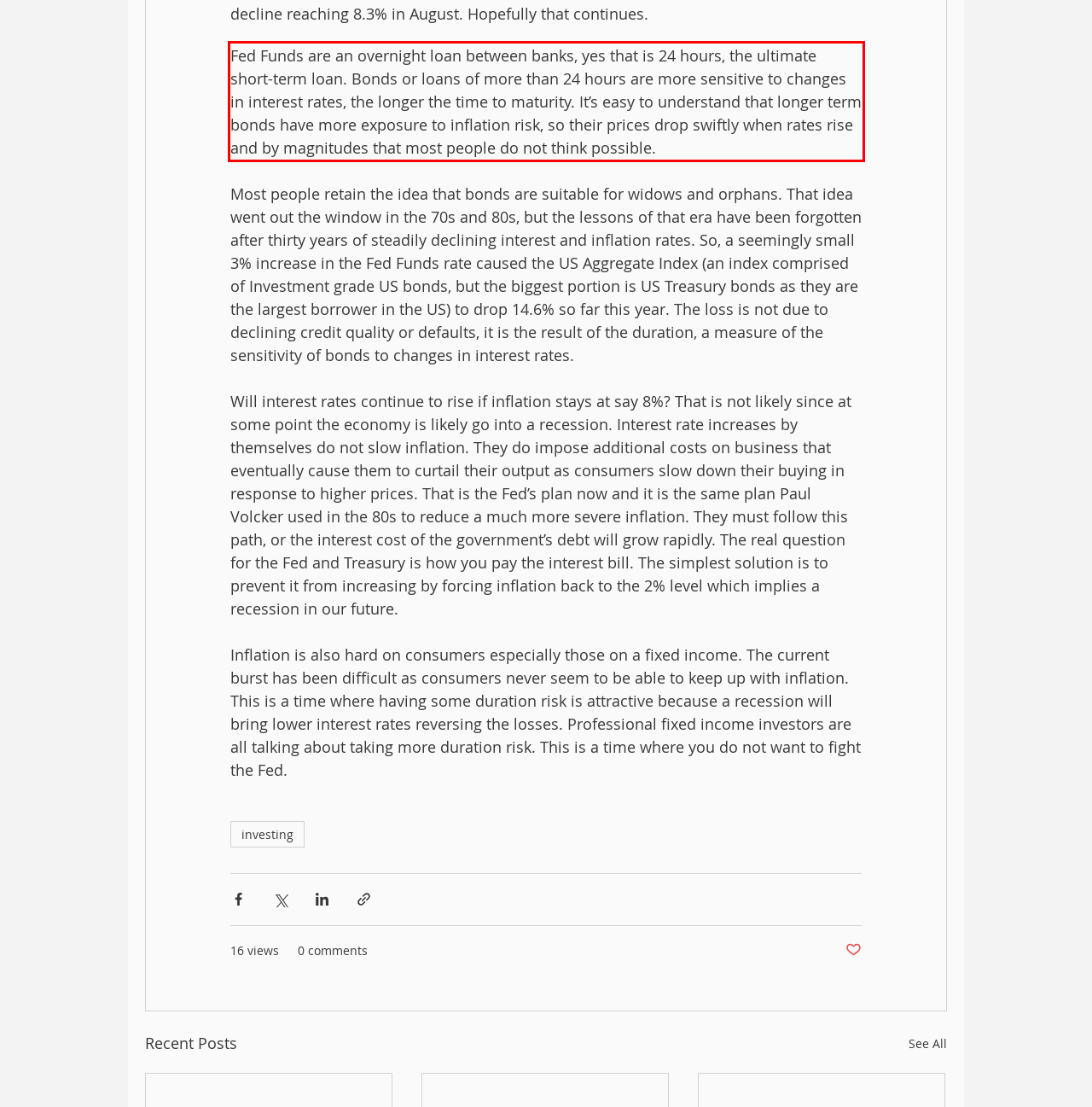Using the provided webpage screenshot, identify and read the text within the red rectangle bounding box.

Fed Funds are an overnight loan between banks, yes that is 24 hours, the ultimate short-term loan. Bonds or loans of more than 24 hours are more sensitive to changes in interest rates, the longer the time to maturity. It’s easy to understand that longer term bonds have more exposure to inflation risk, so their prices drop swiftly when rates rise and by magnitudes that most people do not think possible.